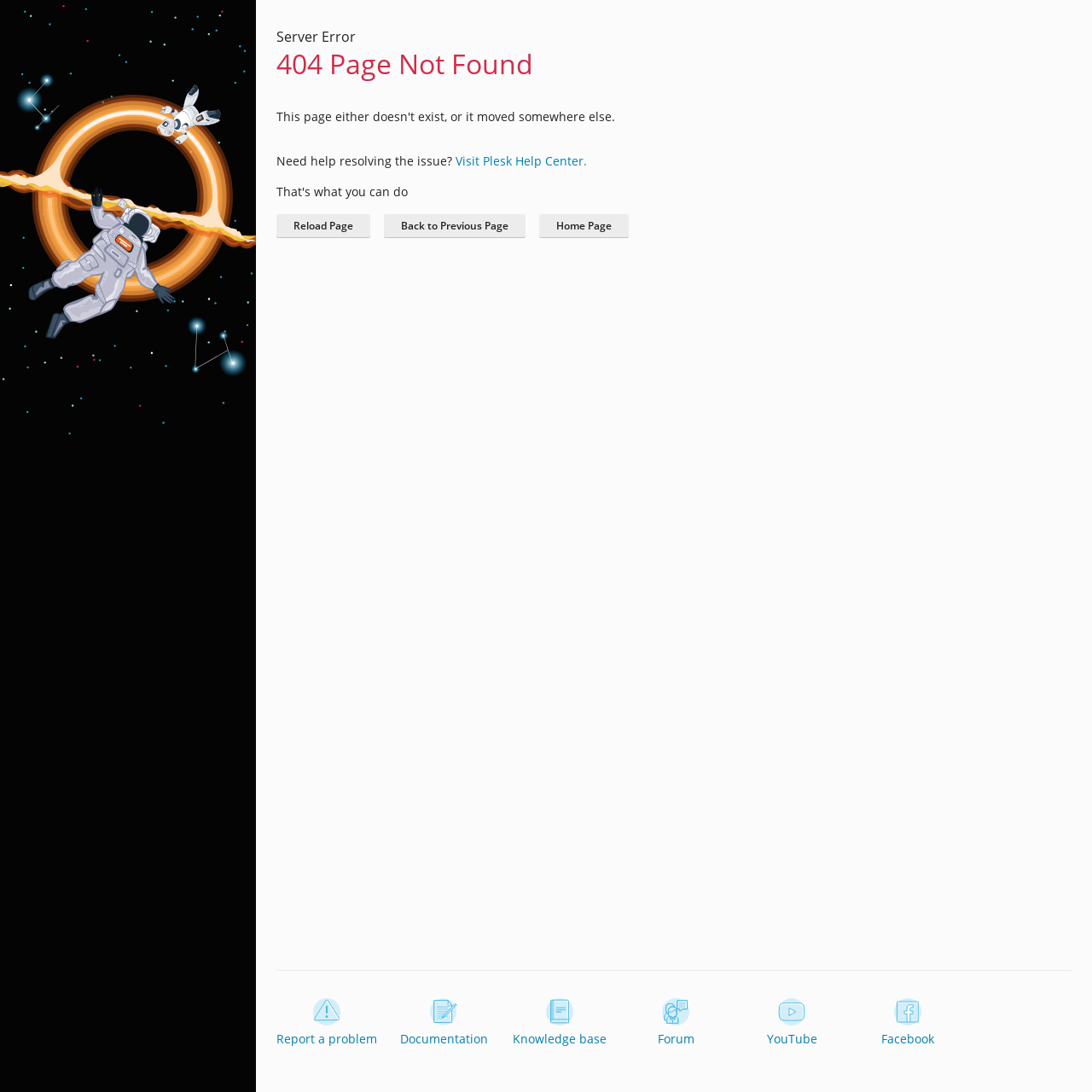Find the bounding box coordinates of the clickable element required to execute the following instruction: "Visit Plesk Help Center.". Provide the coordinates as four float numbers between 0 and 1, i.e., [left, top, right, bottom].

[0.417, 0.14, 0.538, 0.155]